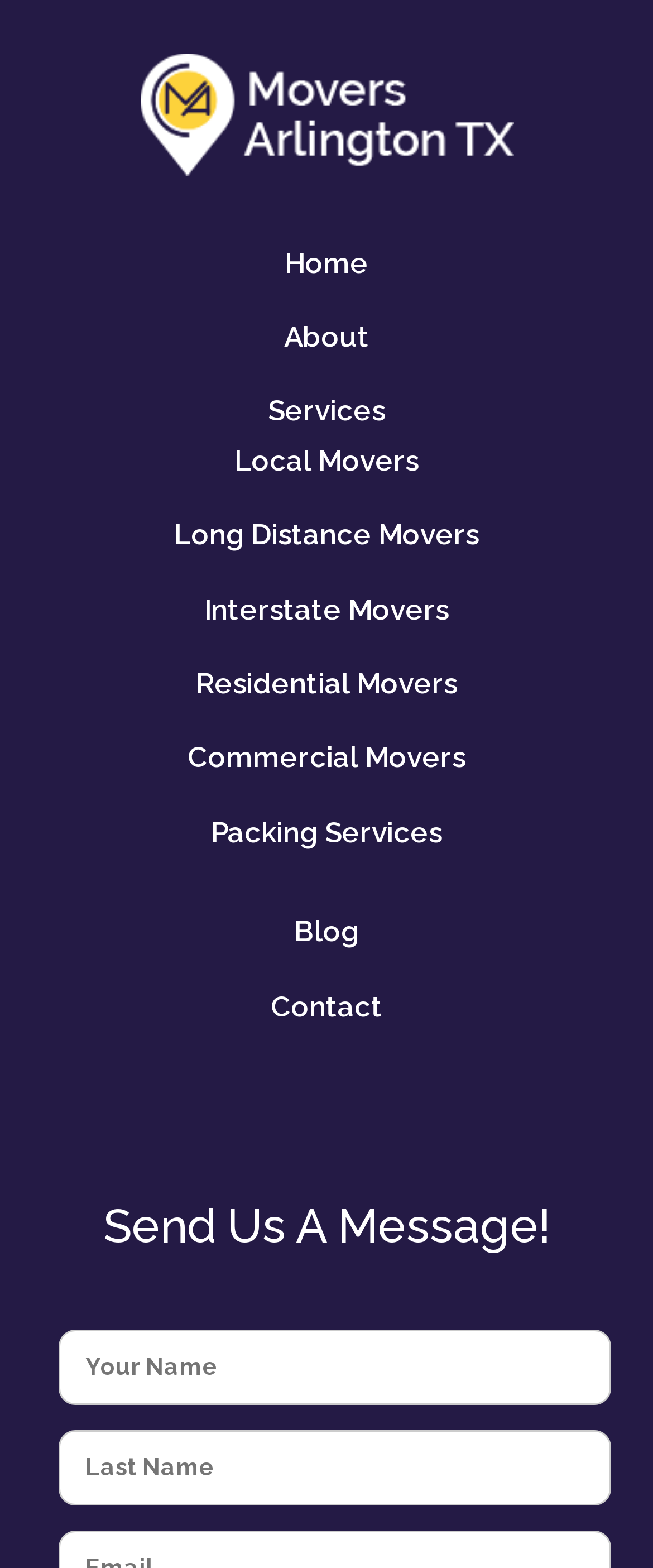Can you specify the bounding box coordinates of the area that needs to be clicked to fulfill the following instruction: "Click on Services"?

[0.385, 0.246, 0.615, 0.278]